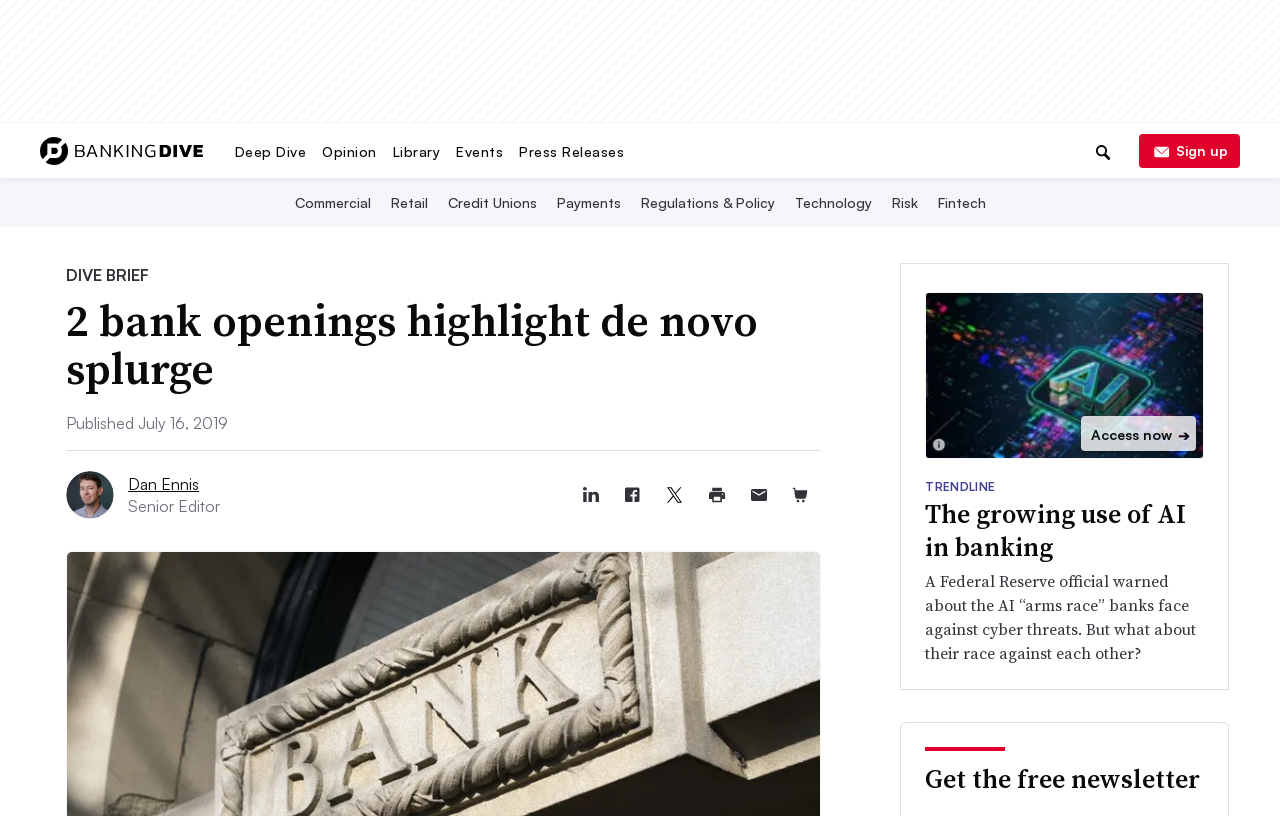Answer in one word or a short phrase: 
What is the purpose of the search box?

To search the website